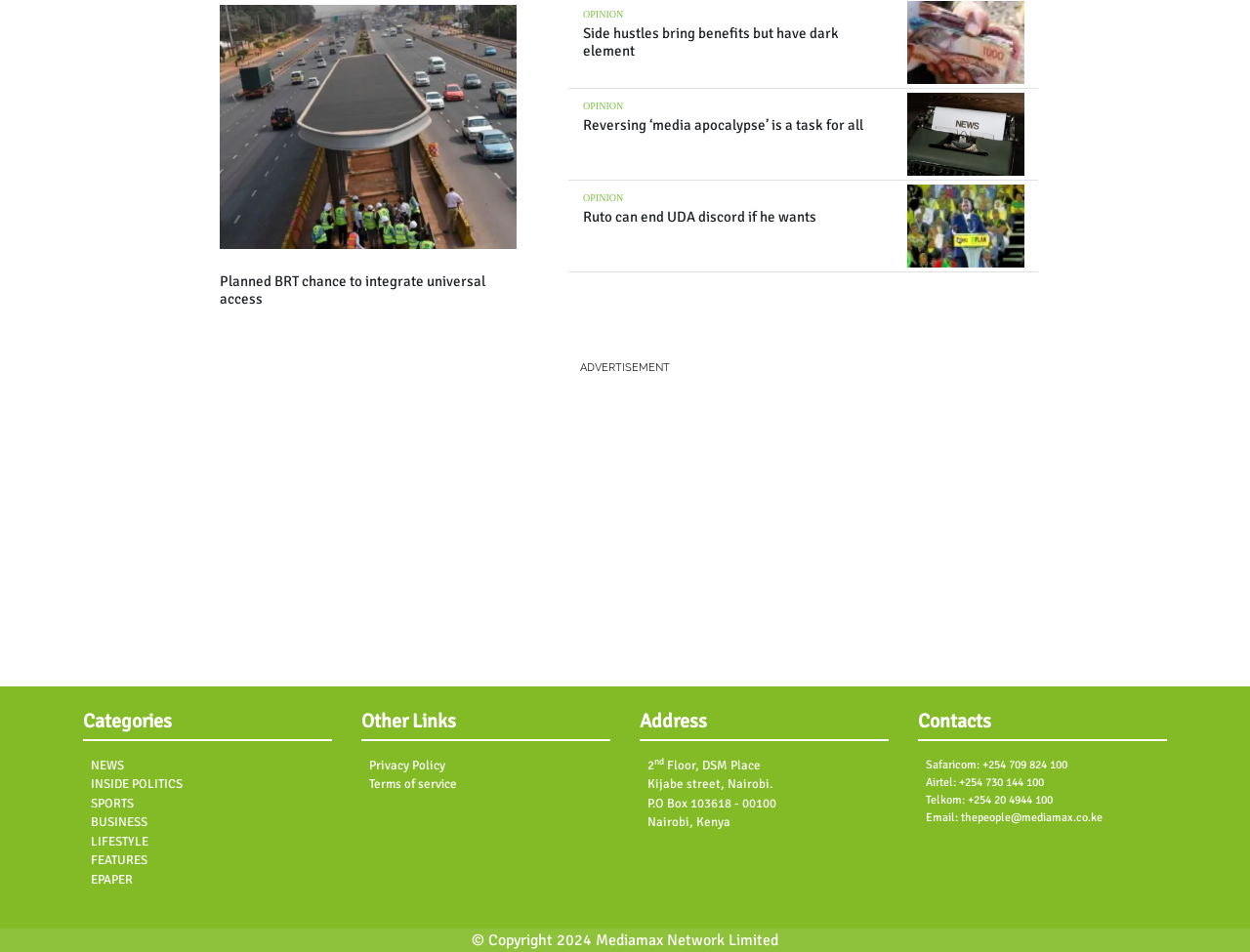What is the purpose of the webpage?
Answer the question with as much detail as you can, using the image as a reference.

The webpage appears to be a news website that publishes opinion articles and other news content, as evidenced by the various article titles and categories listed on the page.